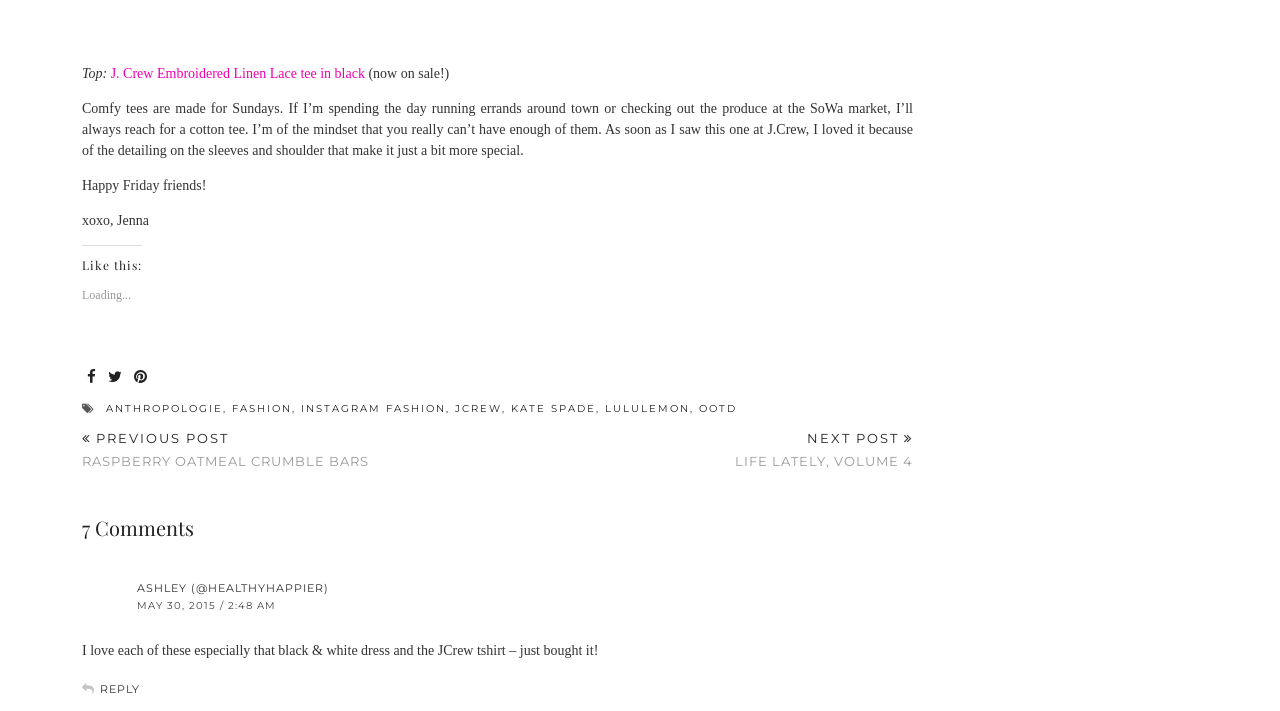Calculate the bounding box coordinates of the UI element given the description: "instagram fashion".

[0.235, 0.566, 0.348, 0.584]